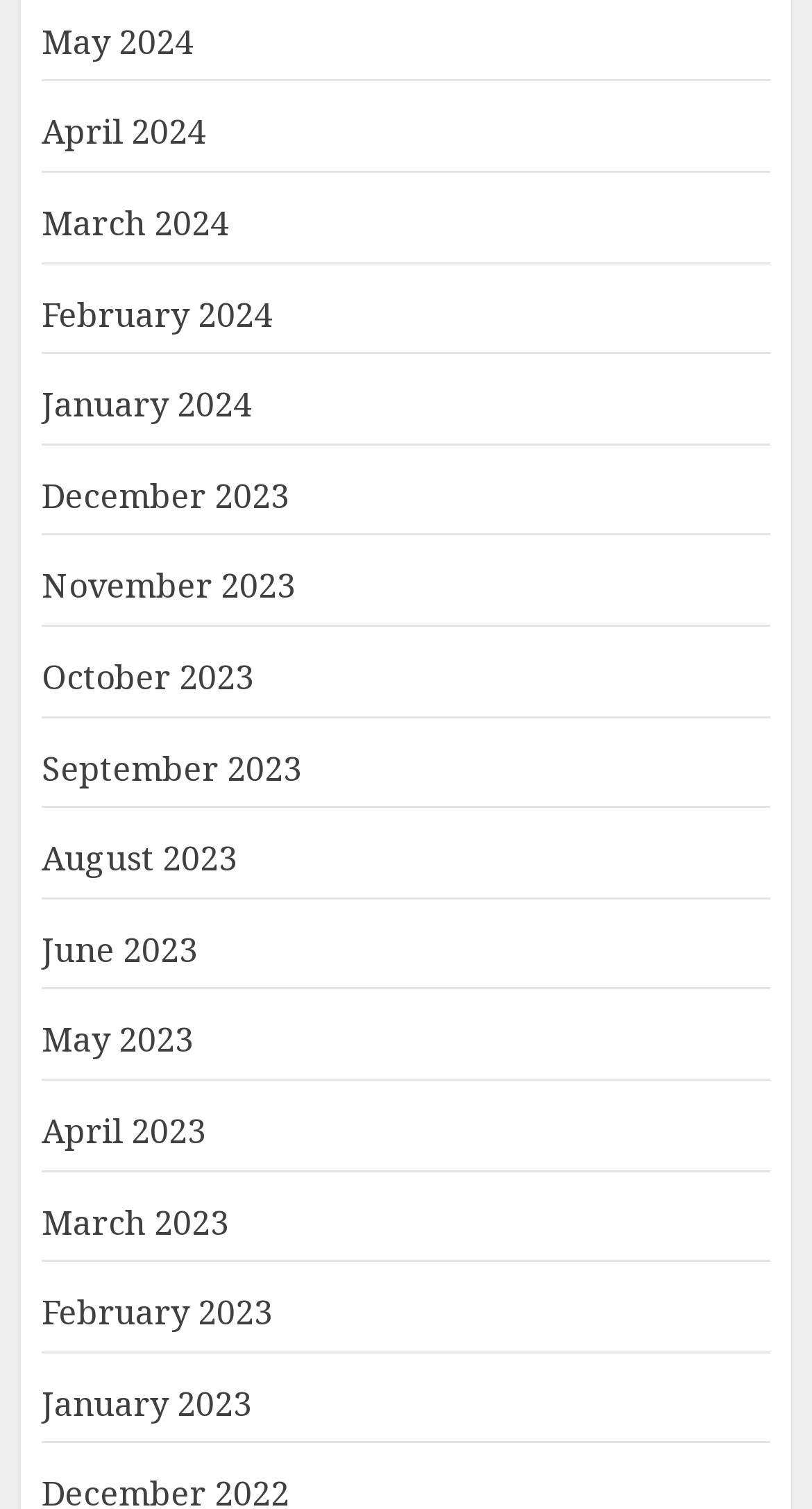How many months are listed in 2023? Observe the screenshot and provide a one-word or short phrase answer.

12